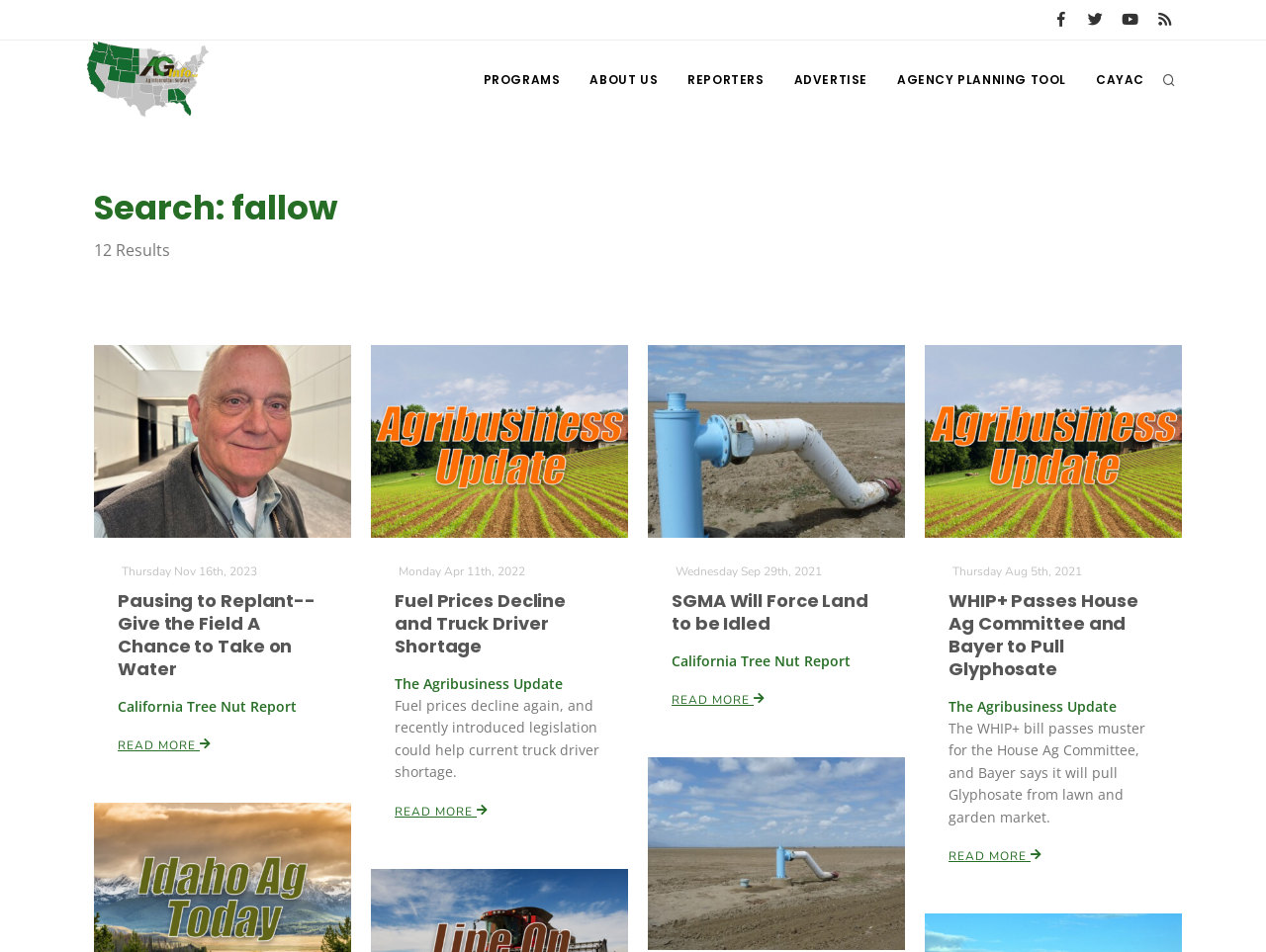Specify the bounding box coordinates of the area to click in order to follow the given instruction: "View the article Fallow Deer."

[0.074, 0.933, 0.277, 0.953]